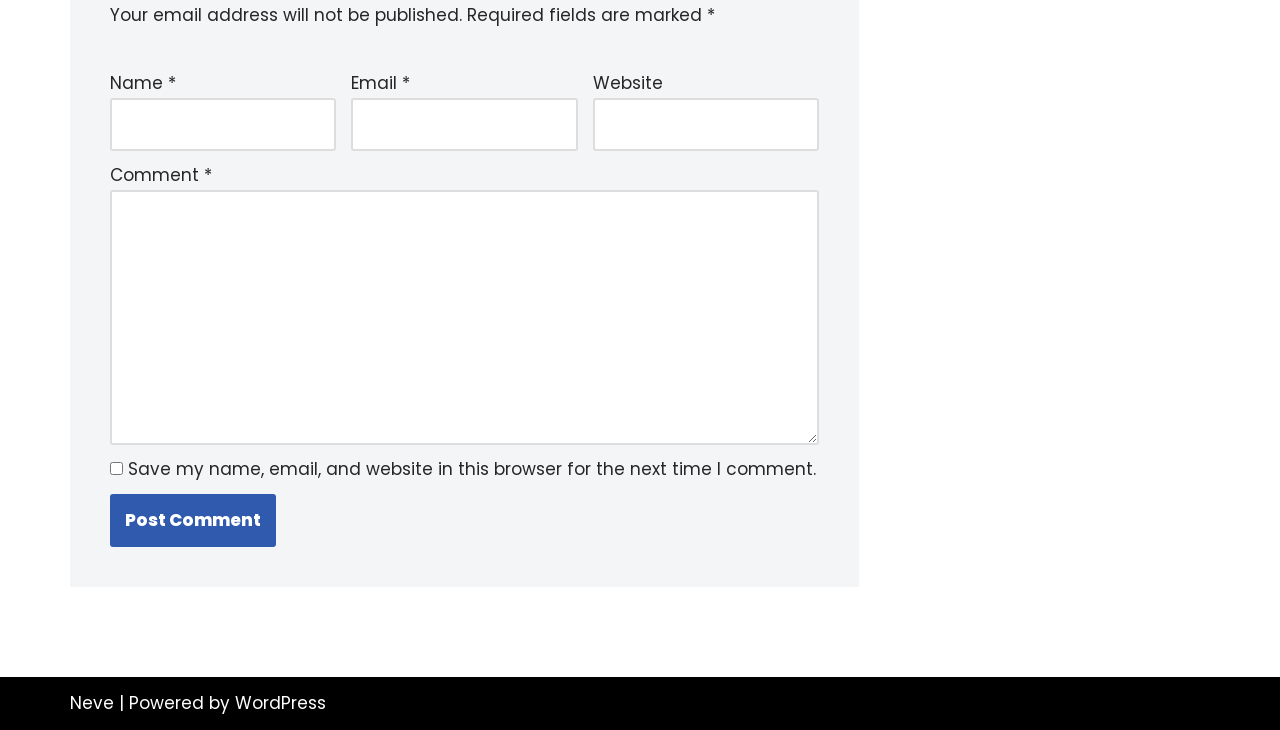Please examine the image and provide a detailed answer to the question: What platform is powering this website?

The webpage has a footer section with a link labeled 'WordPress', suggesting that this platform is powering the website.